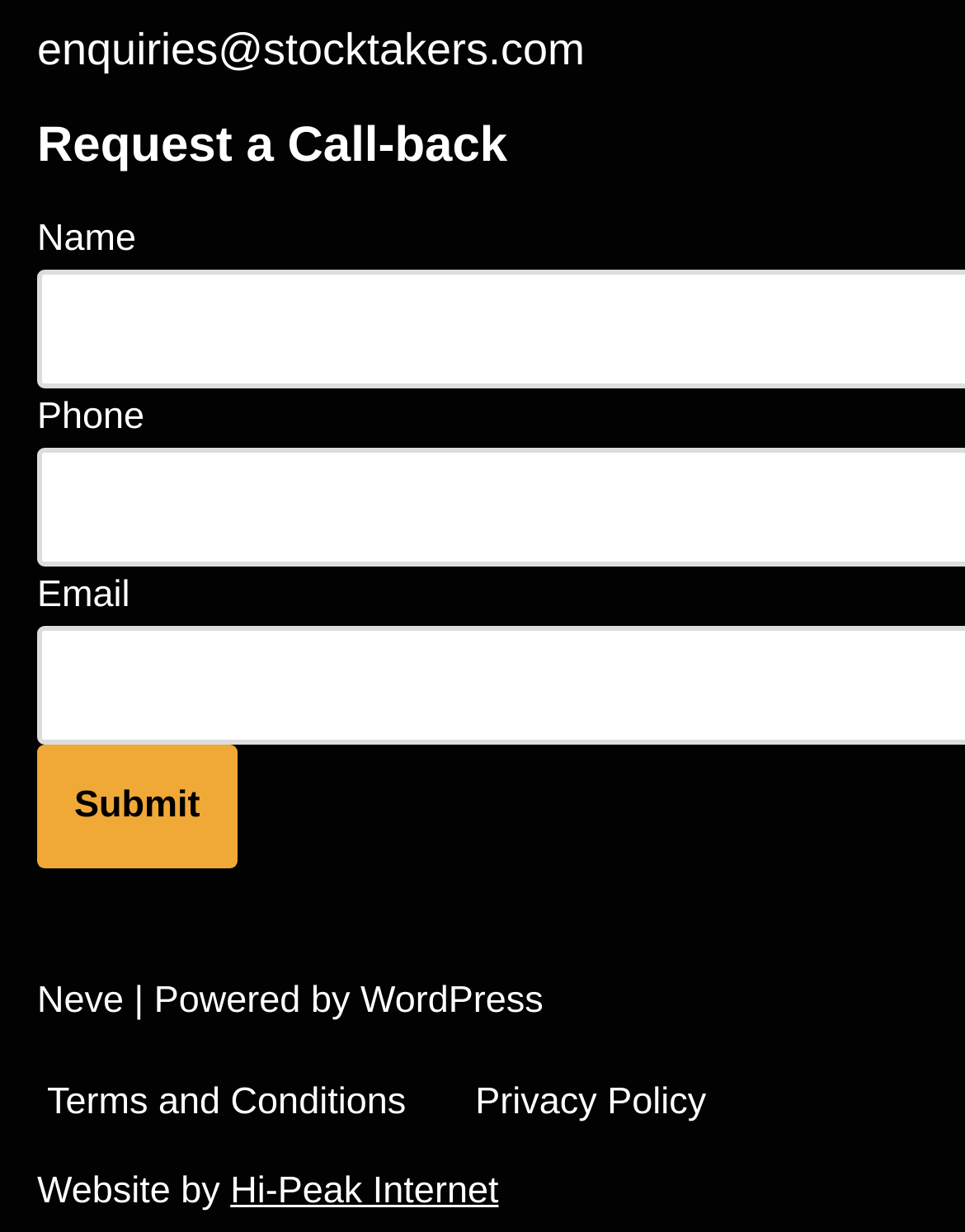How many links are in the footer menu?
By examining the image, provide a one-word or phrase answer.

2